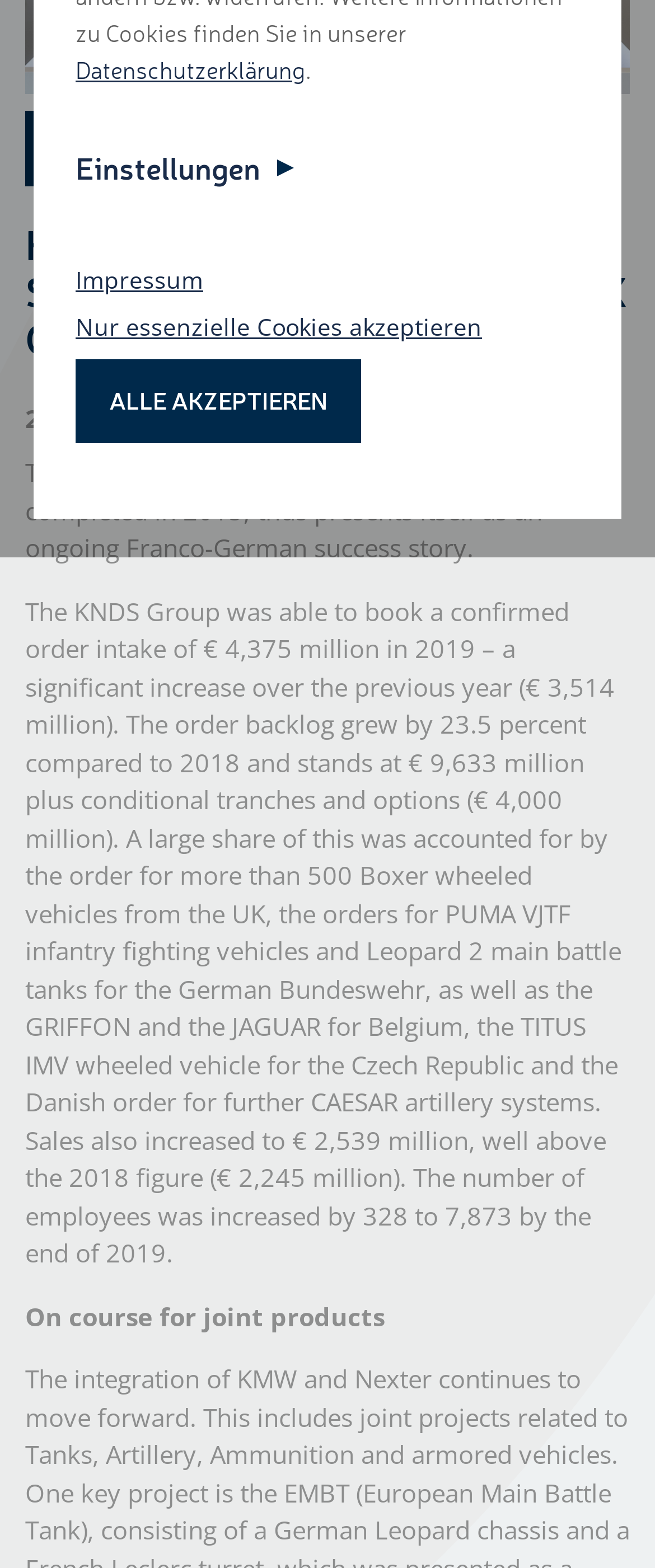Provide the bounding box coordinates of the HTML element this sentence describes: "Einstellungen".

[0.115, 0.094, 0.449, 0.121]